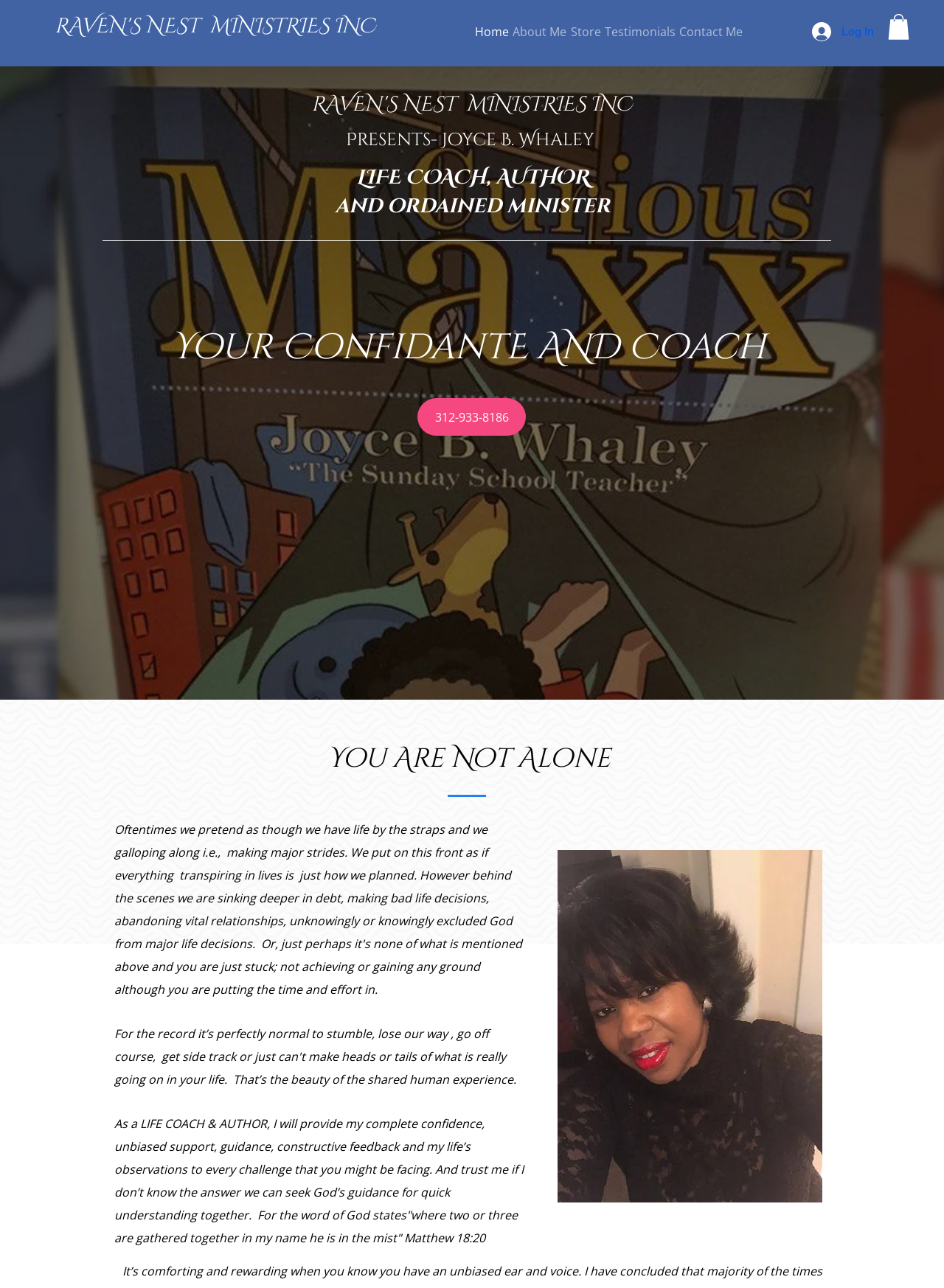What is the phone number provided on the webpage?
Please provide a single word or phrase as the answer based on the screenshot.

312-933-8186